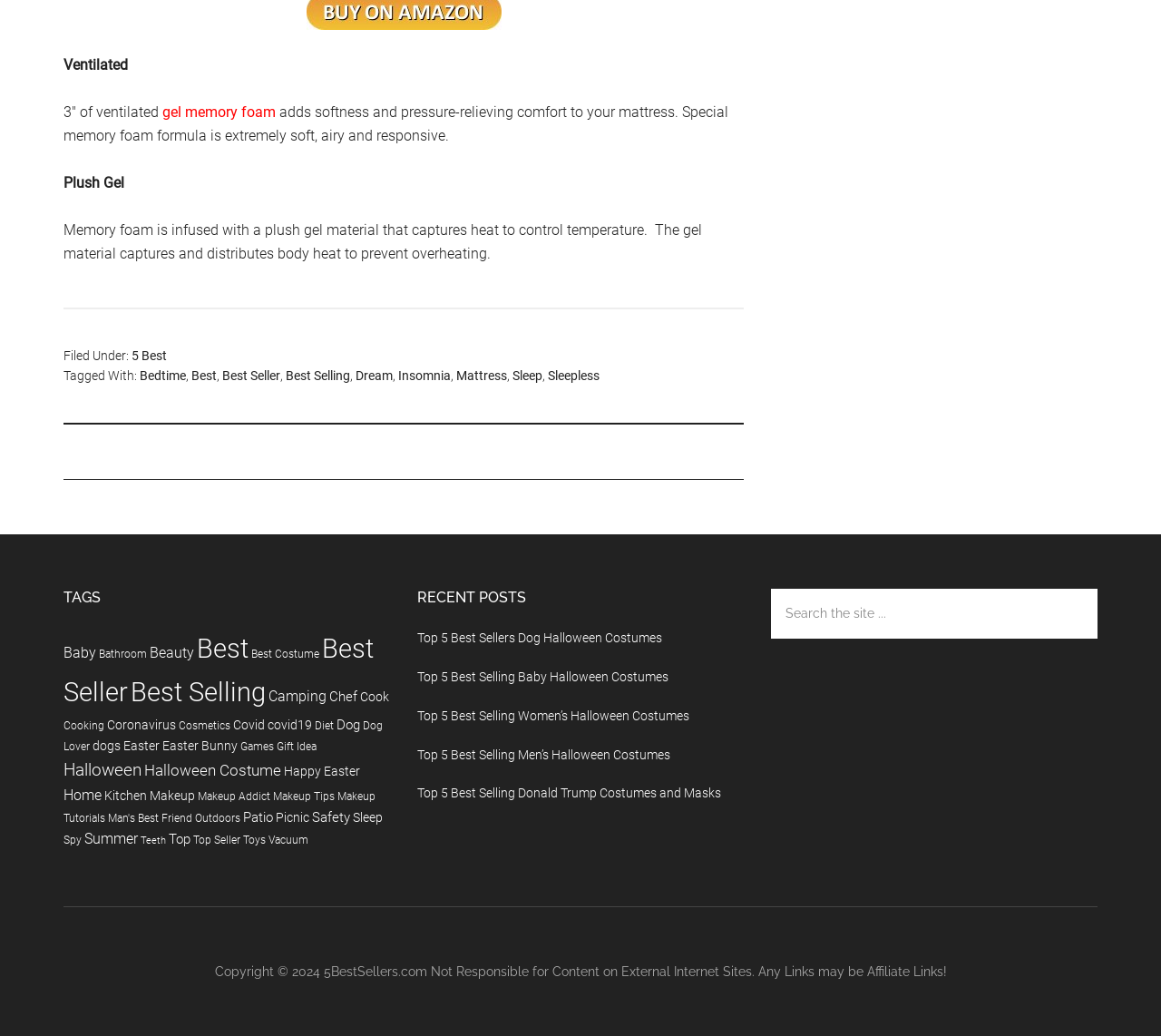Identify the bounding box coordinates for the UI element described by the following text: "gel memory foam". Provide the coordinates as four float numbers between 0 and 1, in the format [left, top, right, bottom].

[0.14, 0.1, 0.238, 0.116]